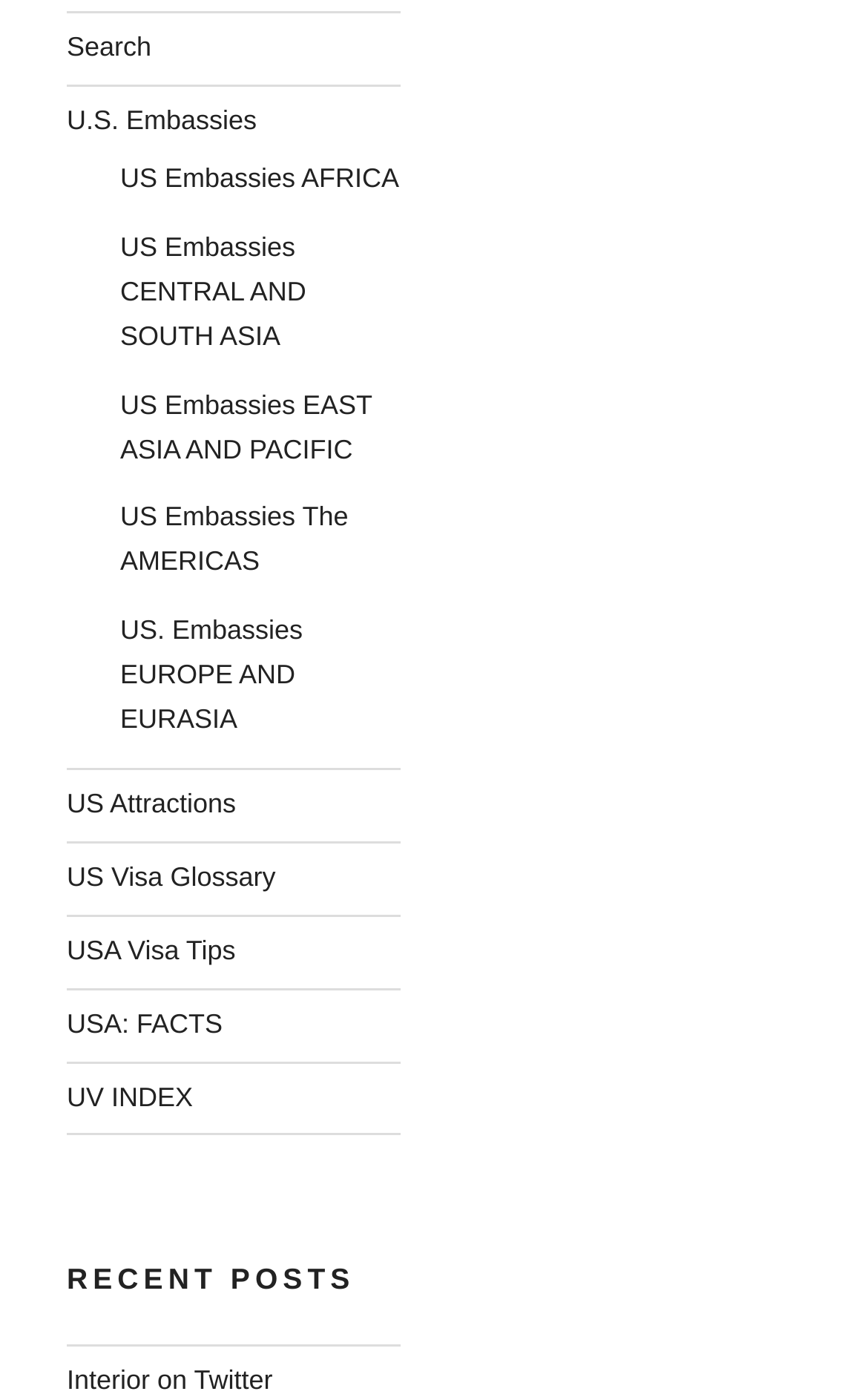What is the first link on the webpage?
Answer the question with as much detail as possible.

The first link on the webpage is 'Search' which is located at the top left corner of the webpage with a bounding box coordinate of [0.077, 0.023, 0.174, 0.045].